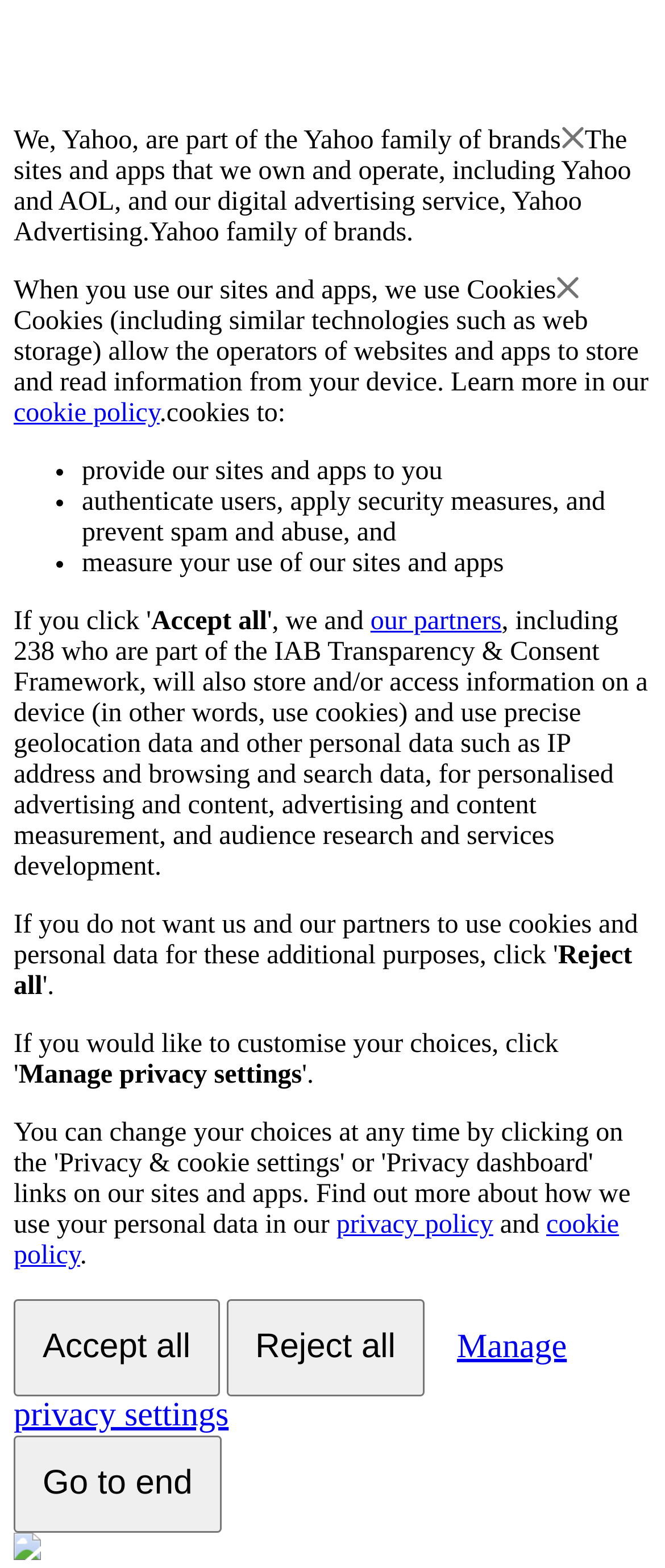Using the element description provided, determine the bounding box coordinates in the format (top-left x, top-left y, bottom-right x, bottom-right y). Ensure that all values are floating point numbers between 0 and 1. Element description: Go to end

[0.021, 0.916, 0.333, 0.978]